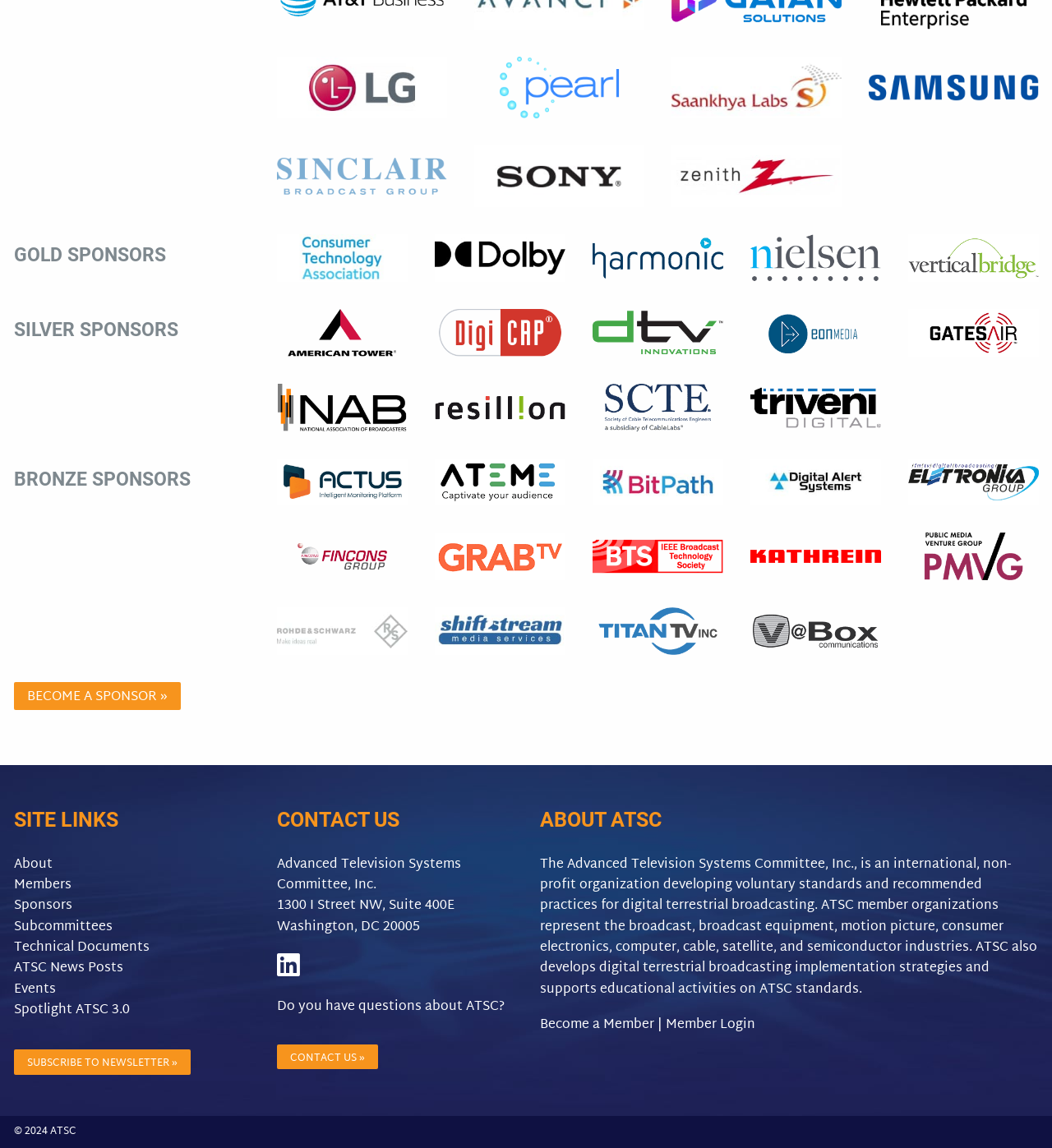Locate the bounding box coordinates of the clickable area needed to fulfill the instruction: "View Sponsors".

[0.013, 0.779, 0.068, 0.8]